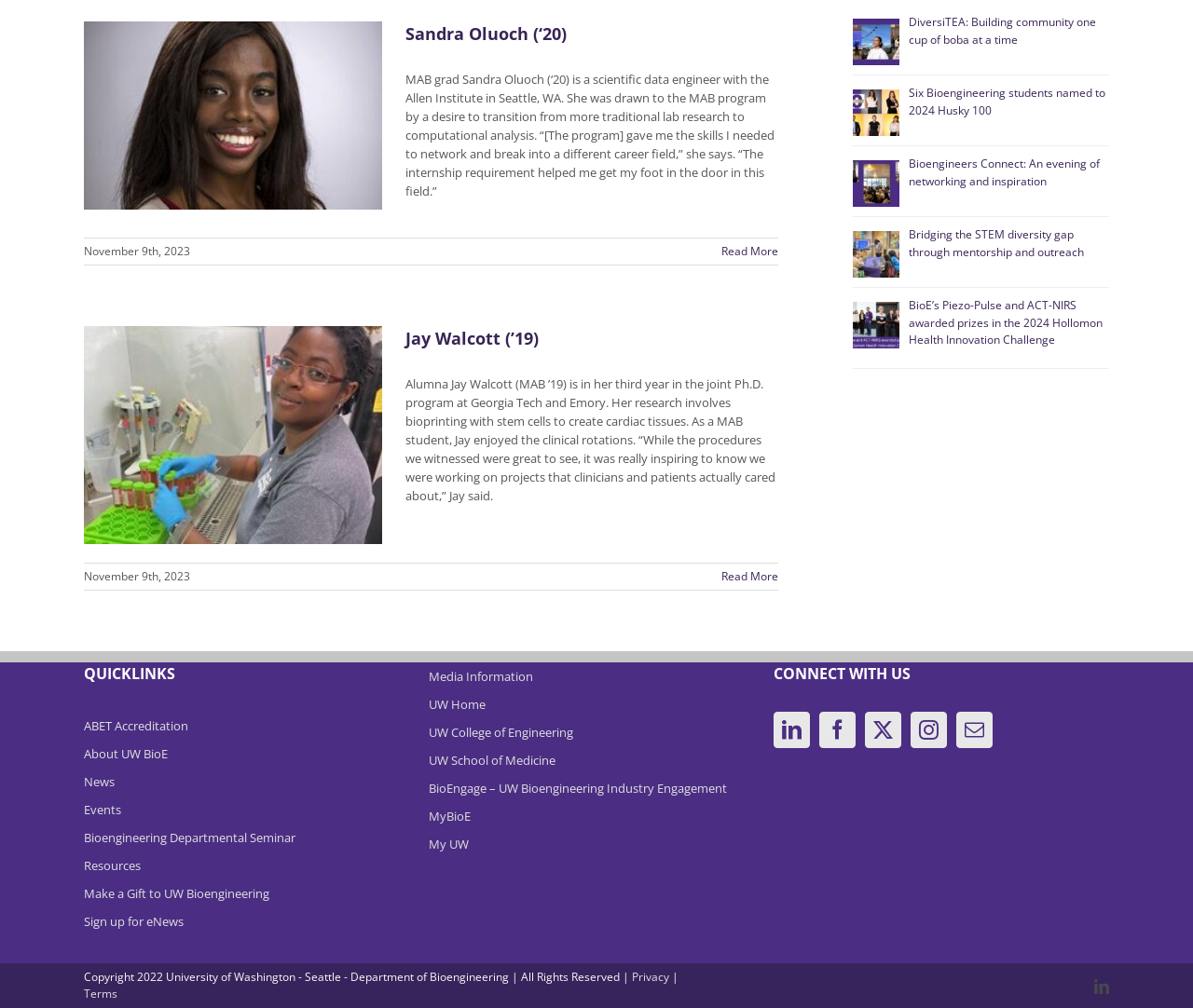Identify the bounding box coordinates of the specific part of the webpage to click to complete this instruction: "View more on Jay Walcott".

[0.605, 0.564, 0.652, 0.579]